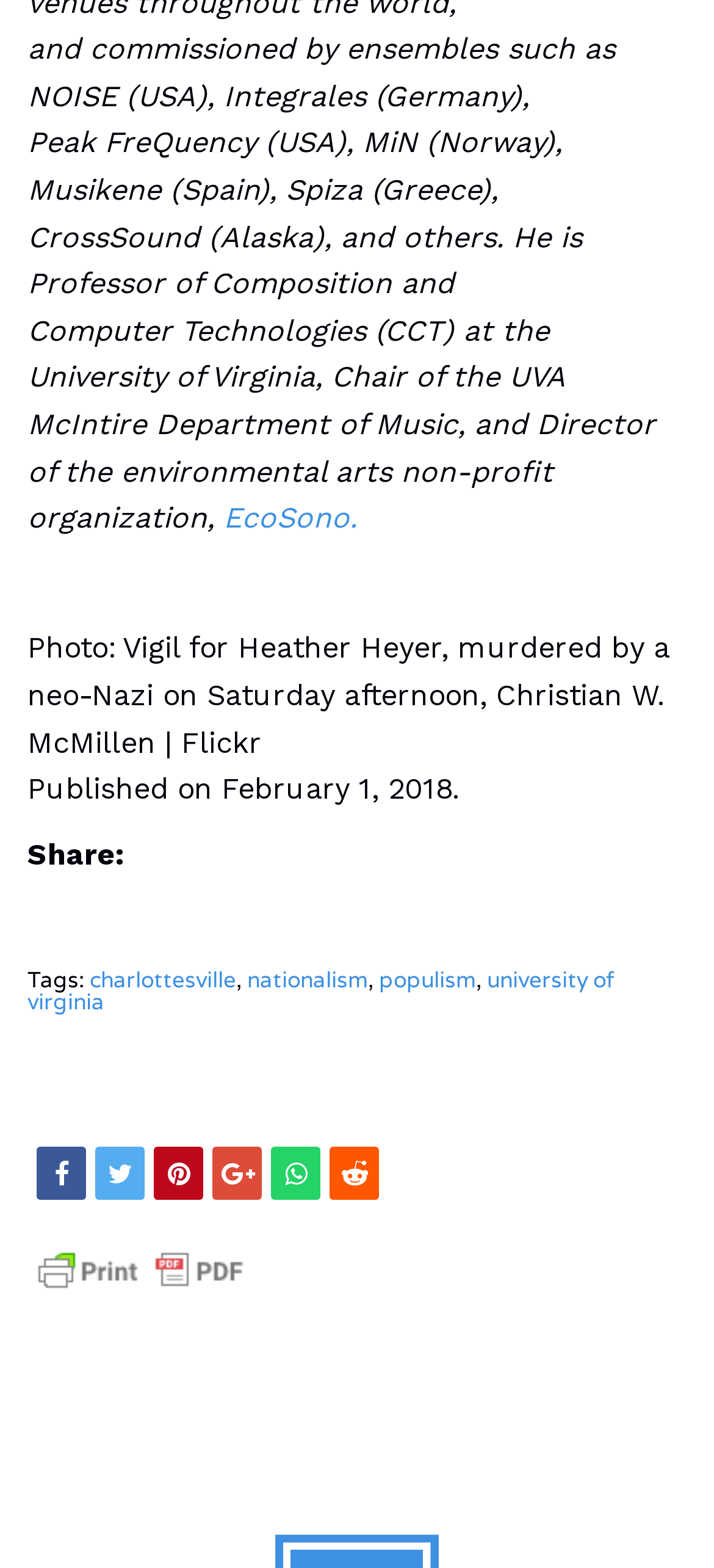What is the photographer's name? Using the information from the screenshot, answer with a single word or phrase.

Christian W. McMillen